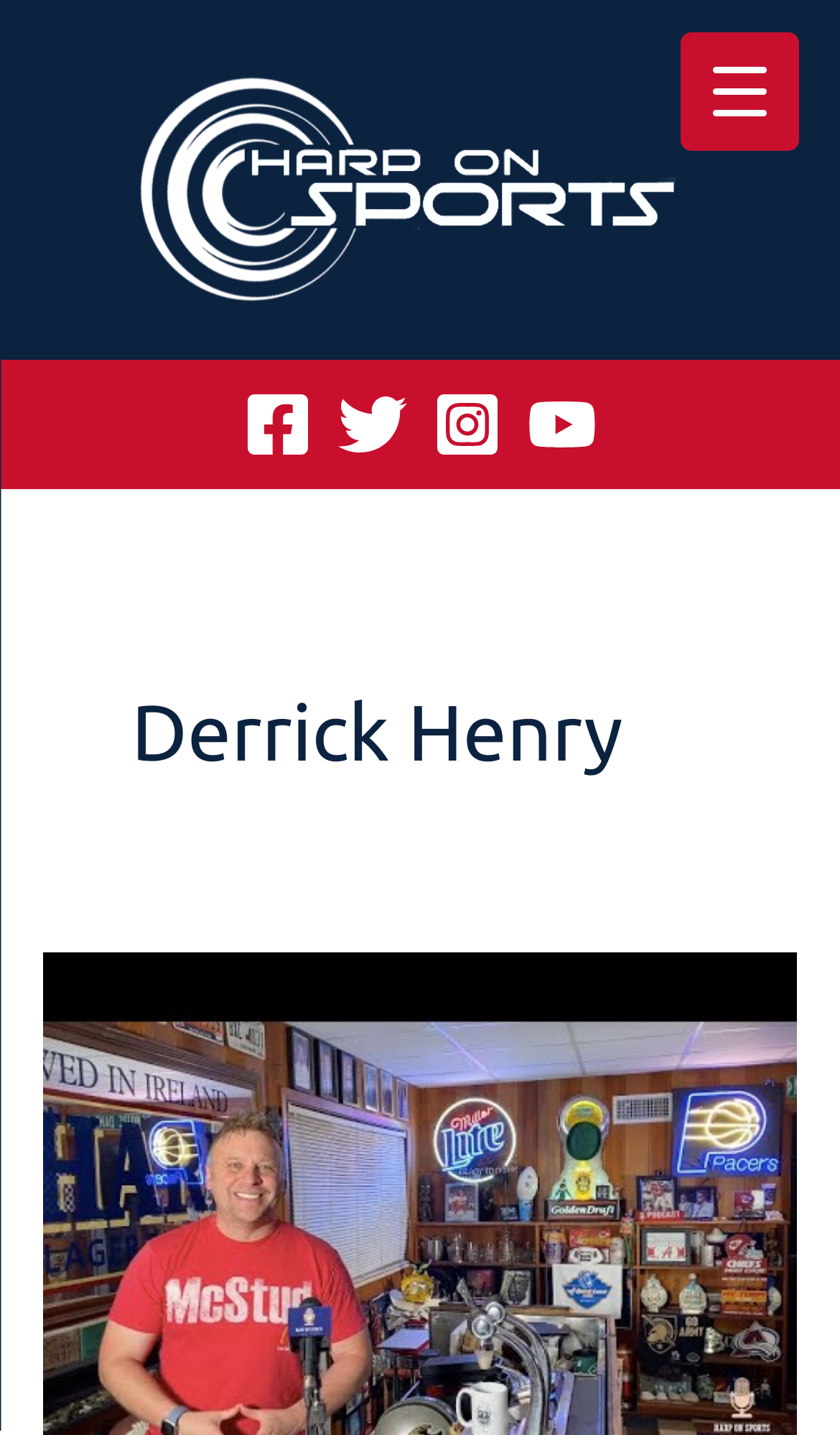Using the element description provided, determine the bounding box coordinates in the format (top-left x, top-left y, bottom-right x, bottom-right y). Ensure that all values are floating point numbers between 0 and 1. Element description: alt="Harp On Sports logo"

[0.154, 0.112, 0.821, 0.136]